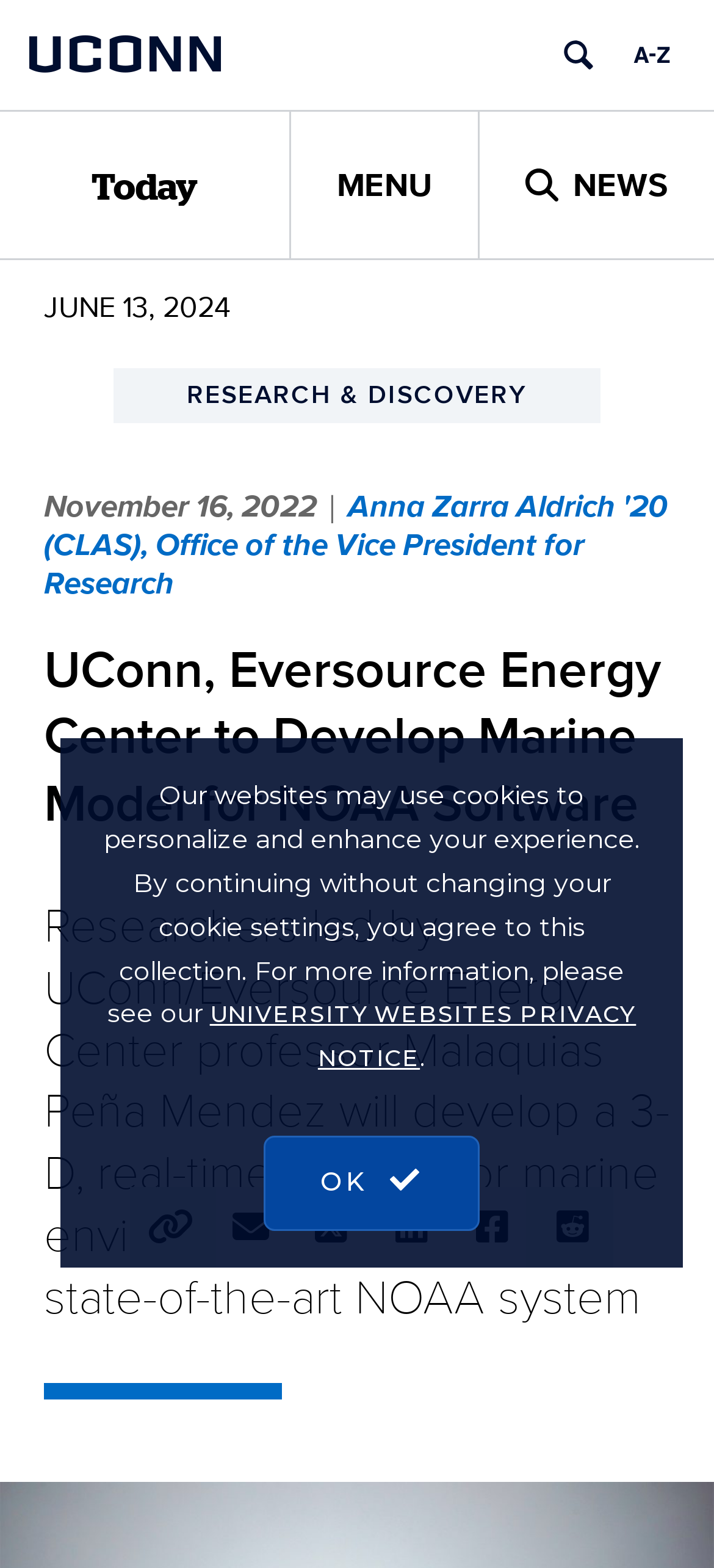Identify the bounding box coordinates of the clickable region required to complete the instruction: "Search University of Connecticut". The coordinates should be given as four float numbers within the range of 0 and 1, i.e., [left, top, right, bottom].

[0.768, 0.016, 0.85, 0.054]